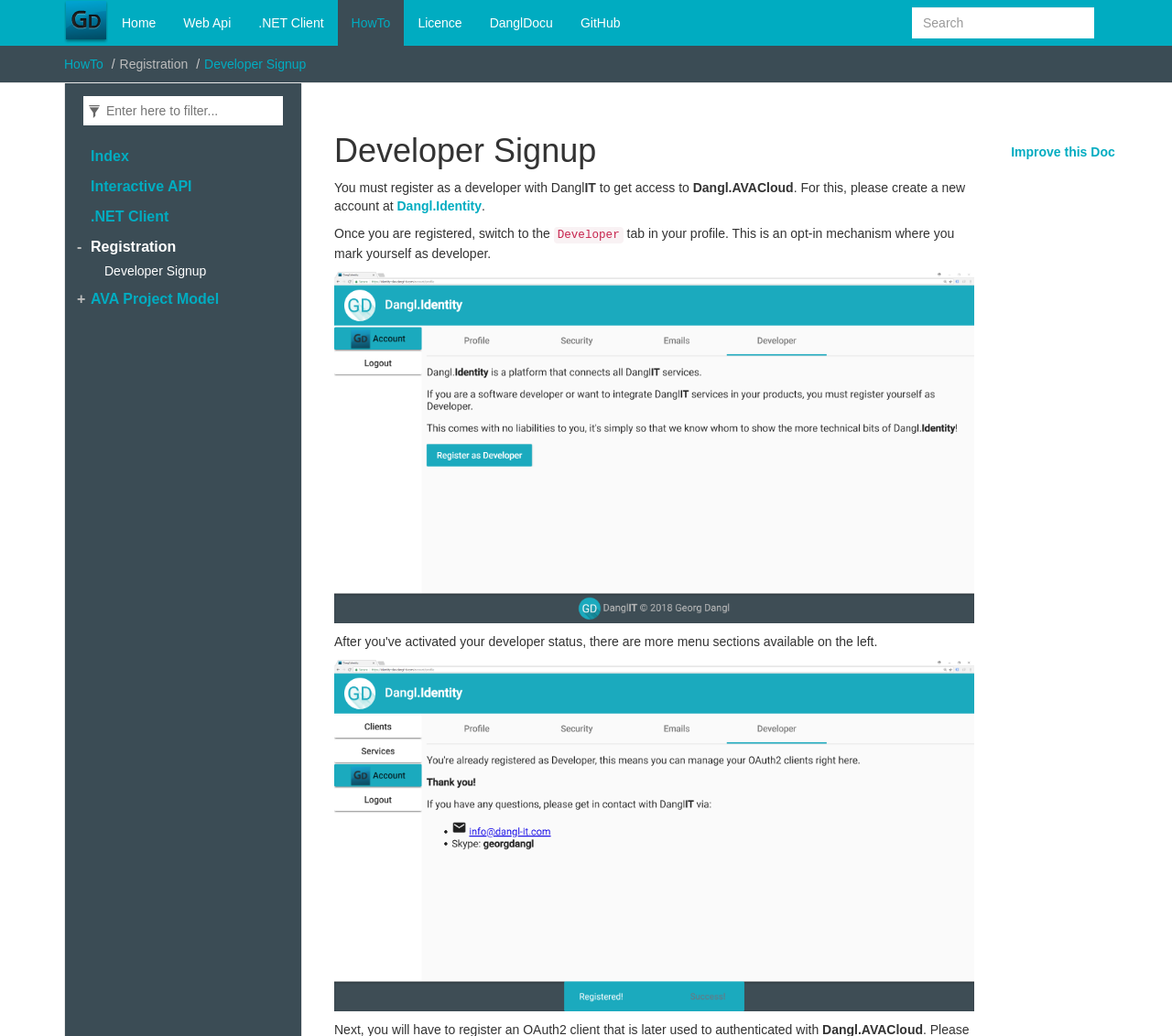Specify the bounding box coordinates of the area to click in order to execute this command: 'Search for videos'. The coordinates should consist of four float numbers ranging from 0 to 1, and should be formatted as [left, top, right, bottom].

None